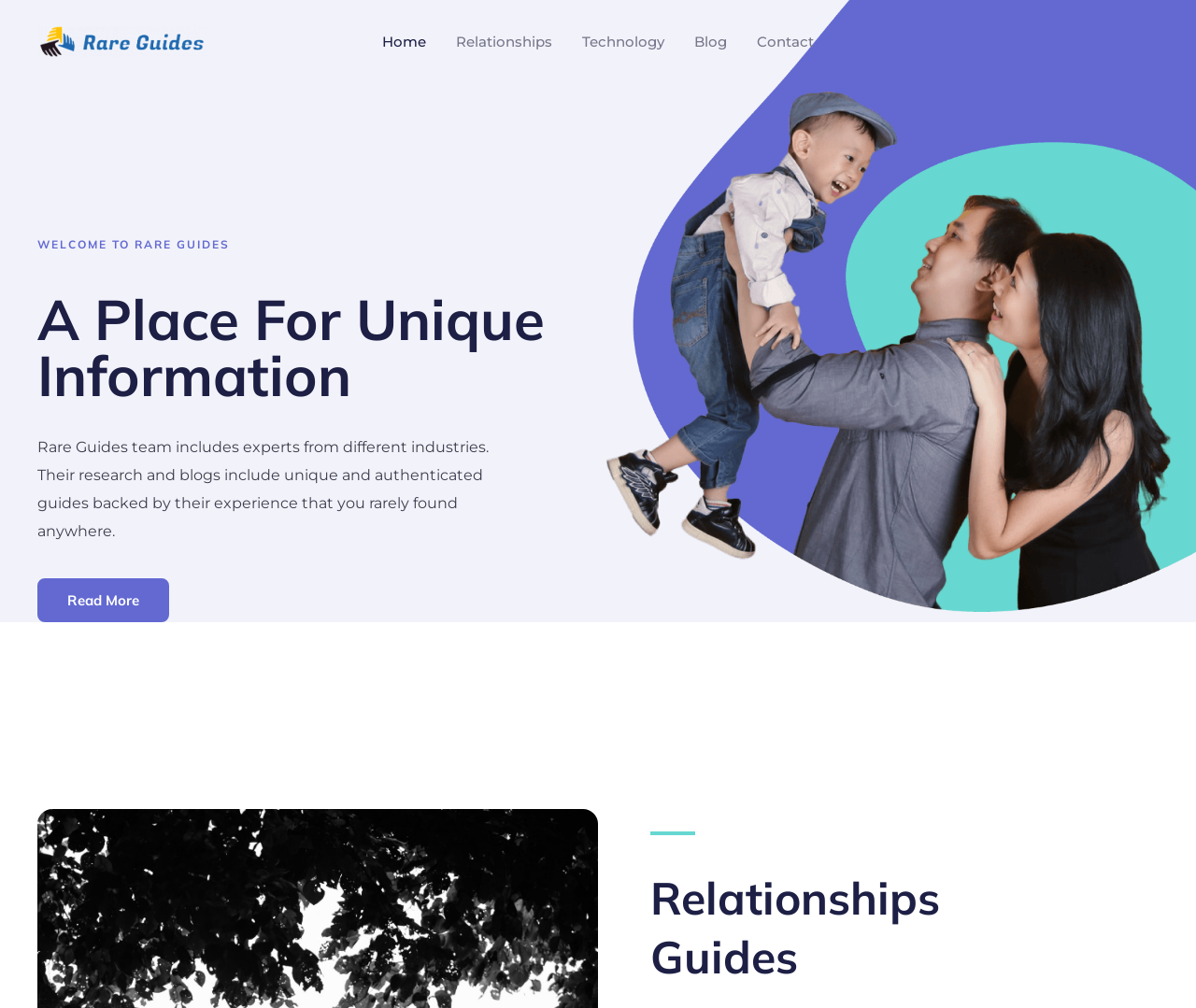What is the topic of the guides mentioned? Examine the screenshot and reply using just one word or a brief phrase.

Relationships